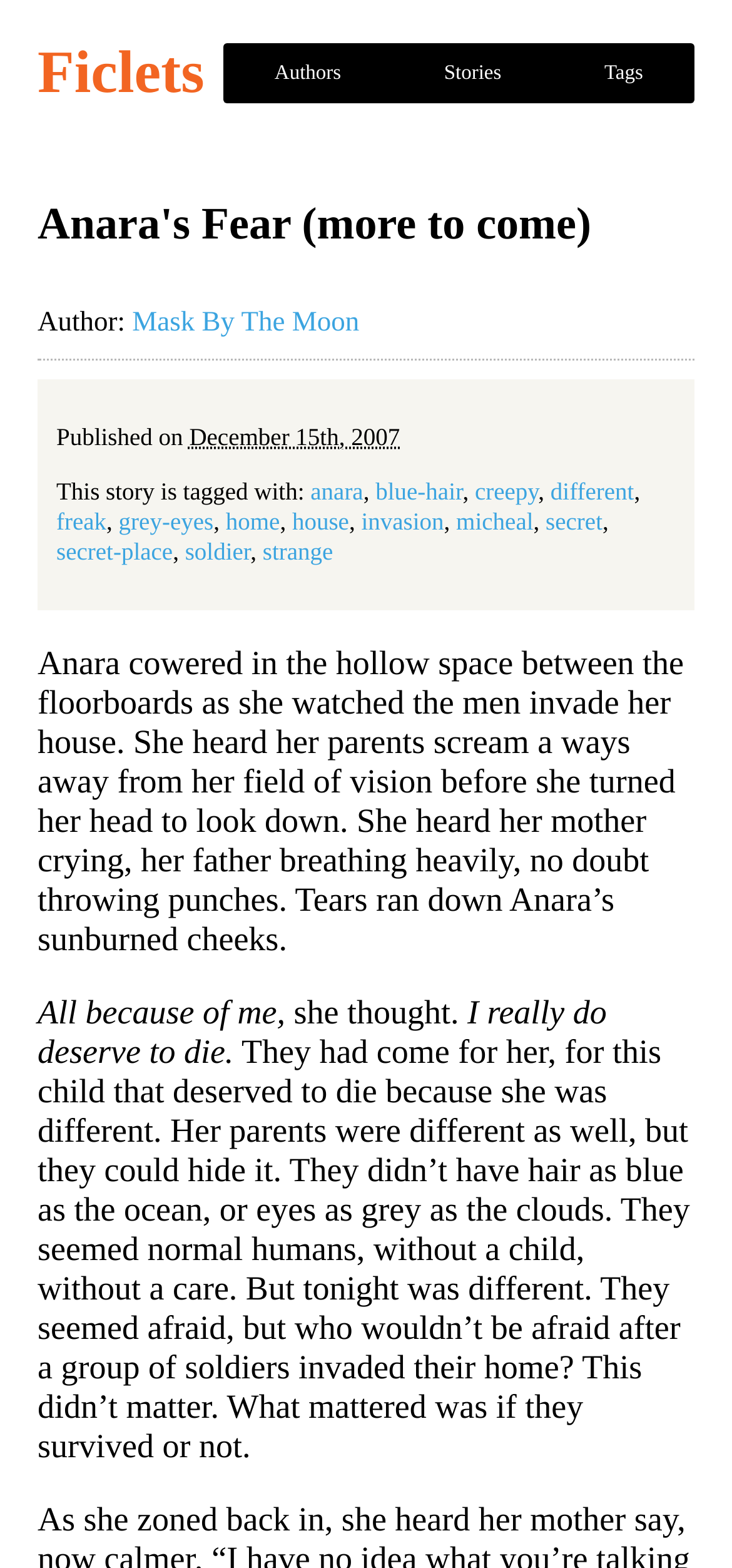Find the bounding box coordinates of the clickable region needed to perform the following instruction: "Click on the 'Ficlets' link". The coordinates should be provided as four float numbers between 0 and 1, i.e., [left, top, right, bottom].

[0.051, 0.024, 0.279, 0.068]